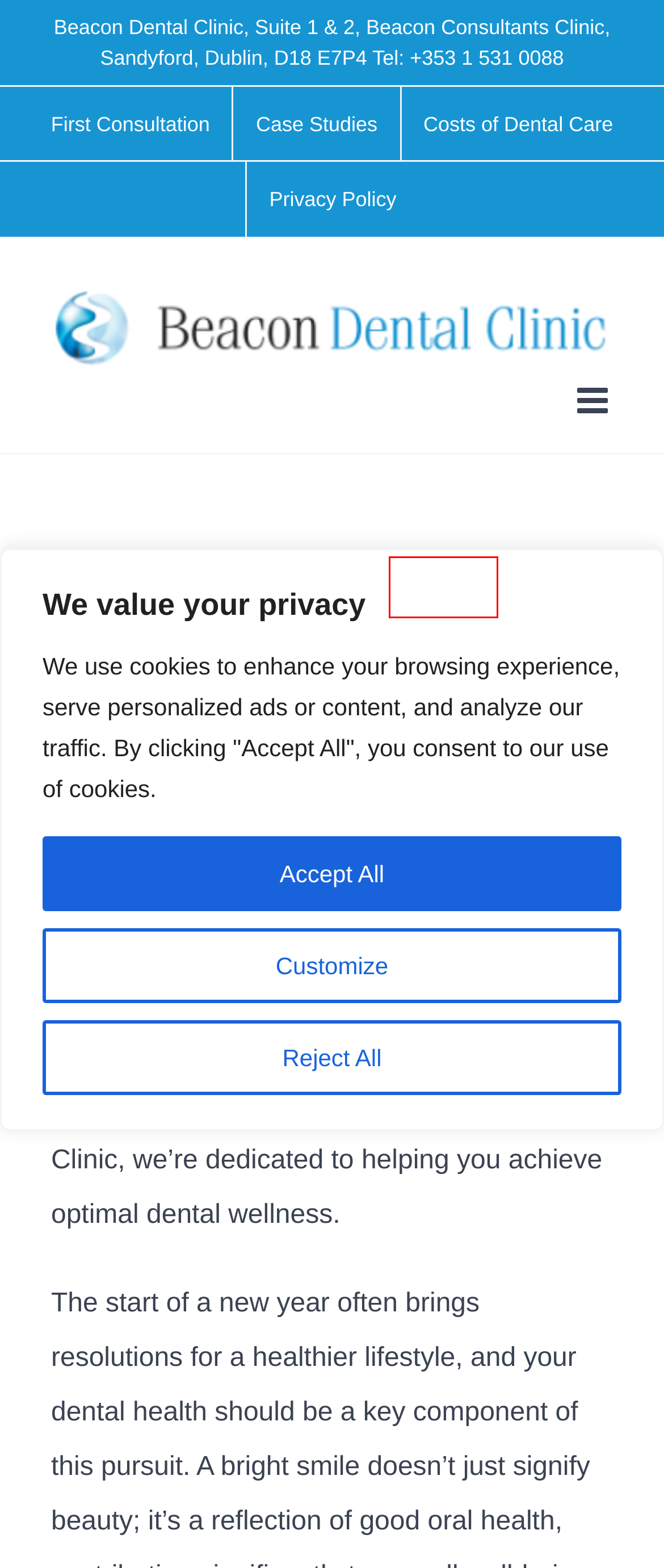You have been given a screenshot of a webpage, where a red bounding box surrounds a UI element. Identify the best matching webpage description for the page that loads after the element in the bounding box is clicked. Options include:
A. Dental Clinic Dublin Archives - Beacon Dental
B. Beacon Dental Clinic Privacy Policy l Dentist Dublin 18
C. How Can You Tell If You Have a Dental Cavity?
D. First Consultation l Dental Clinic Dublin 18 l Dentist Dublin
E. Advanced Sleep-Wake Phase l Sleep Apnea Clinic Dublin
F. Beacon Dental Clinic Dublin 18 l Dentist Sandyford l Dental Clinic
G. Dental Care Costs l Dentist Dublin 18 l Dentist Sandyford
H. Dental Case Studies l Dentist Dublin 18 l Comestic Dentist

C